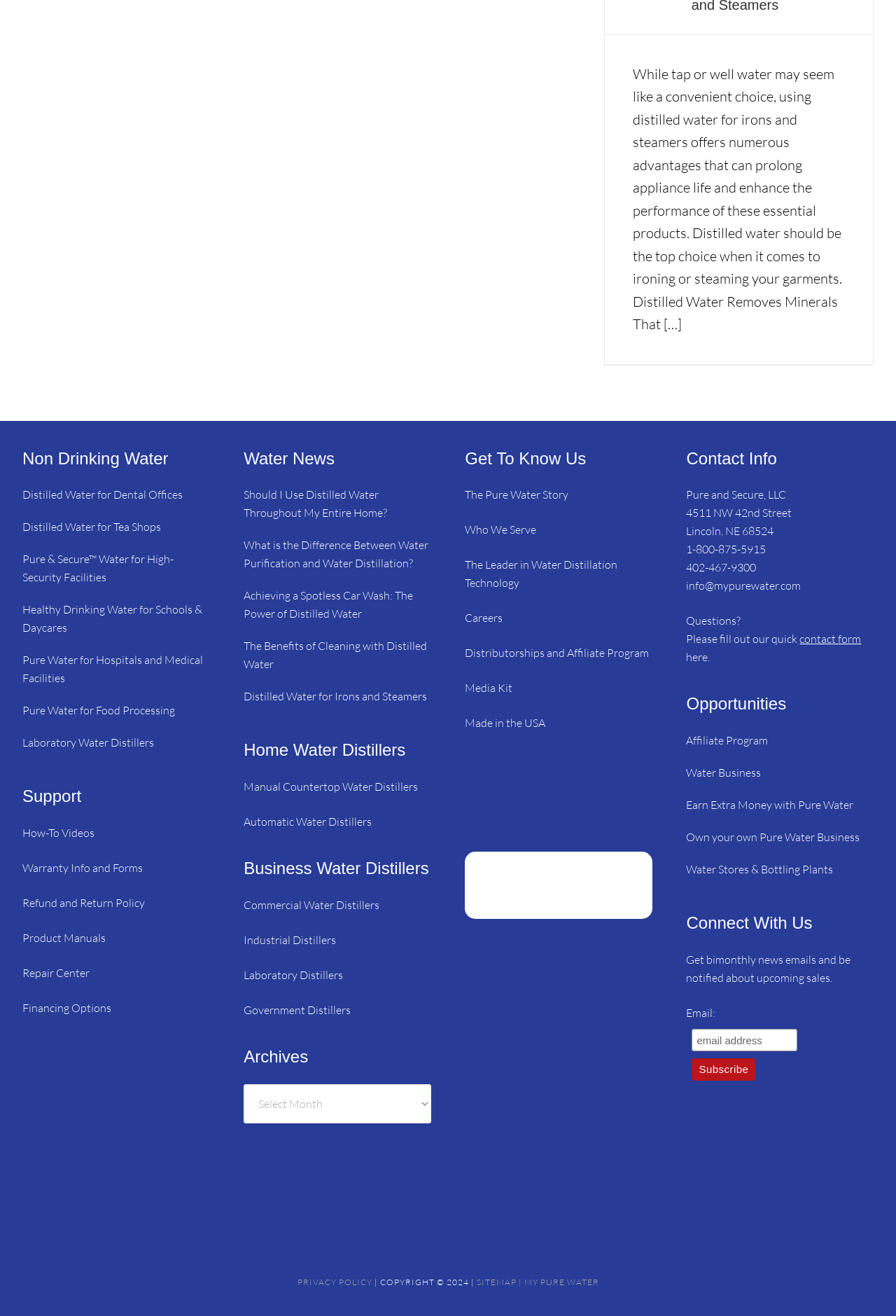Provide the bounding box for the UI element matching this description: "alt="Pure Water on Linkedin"".

[0.766, 0.878, 0.941, 0.925]